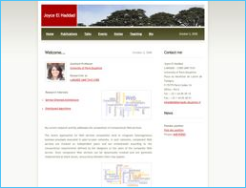What is the format of Joyce El Haddad's name?
Using the information from the image, provide a comprehensive answer to the question.

According to the caption, the top section of the webpage displays Joyce El Haddad's name in a bold format, likely accompanied by a welcoming message.